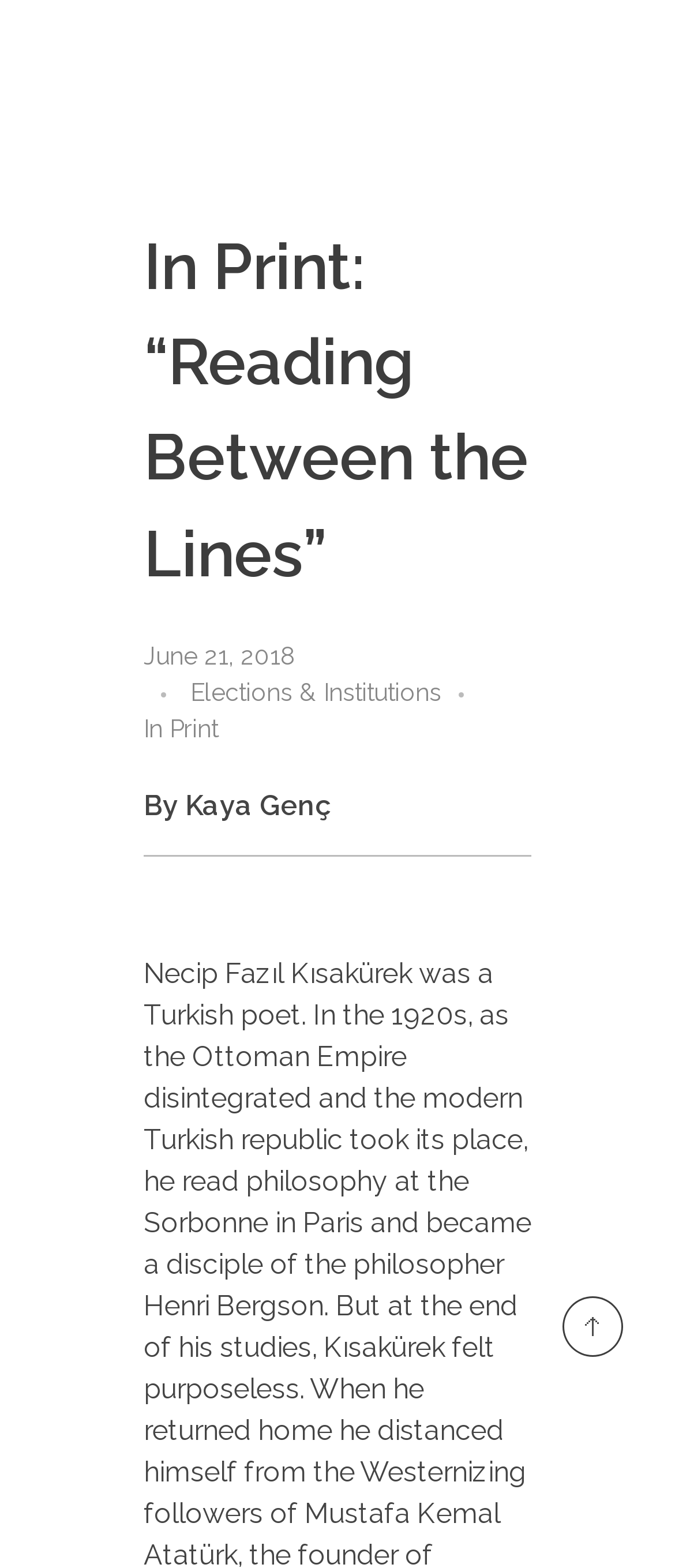Analyze the image and provide a detailed answer to the question: What is the date of the article?

I found the date of the article by looking at the time element, which is located below the header and has a bounding box of [0.213, 0.409, 0.438, 0.427]. The static text within this element is 'June 21, 2018', which indicates the date of the article.